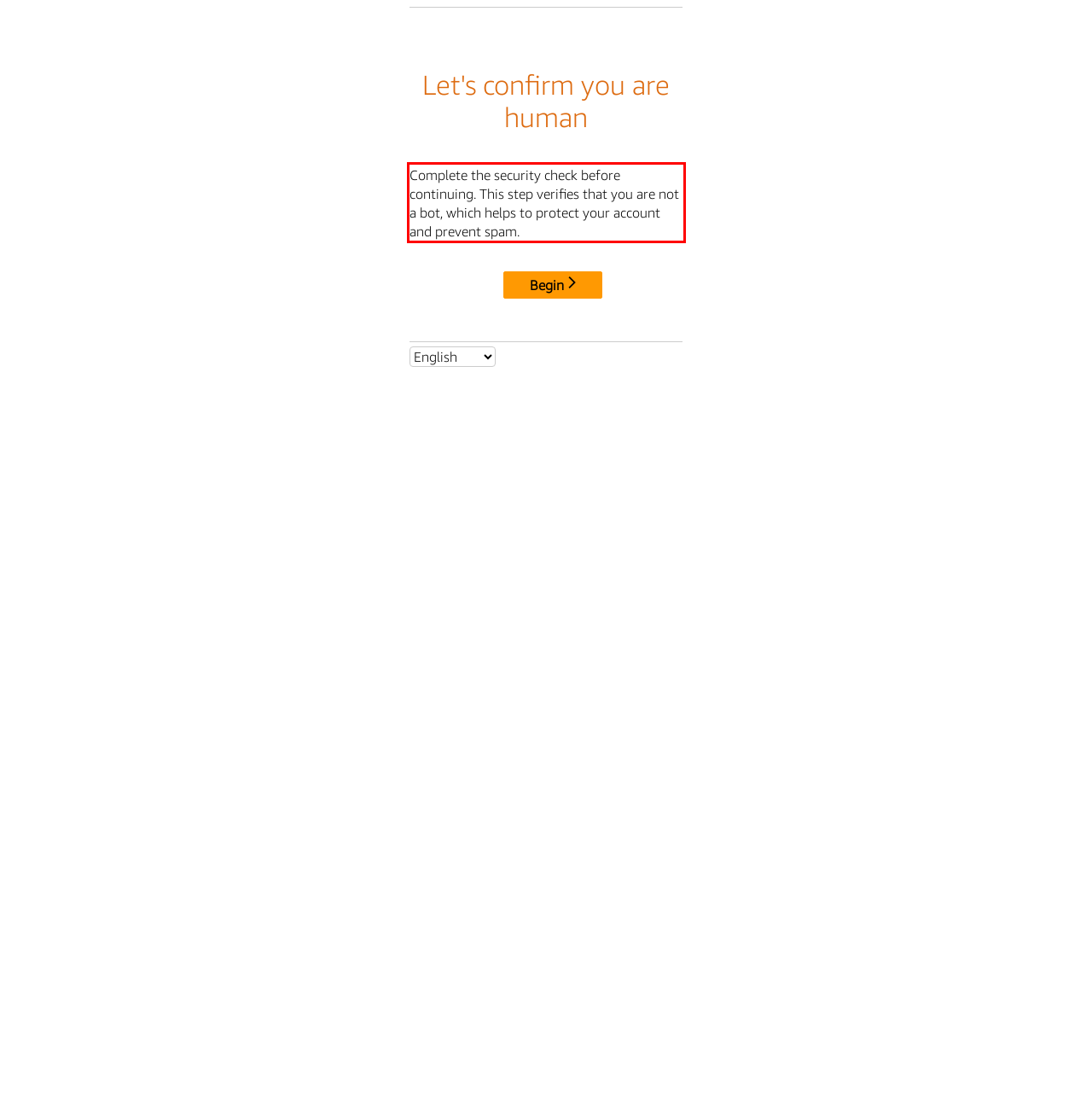Please examine the webpage screenshot containing a red bounding box and use OCR to recognize and output the text inside the red bounding box.

Complete the security check before continuing. This step verifies that you are not a bot, which helps to protect your account and prevent spam.